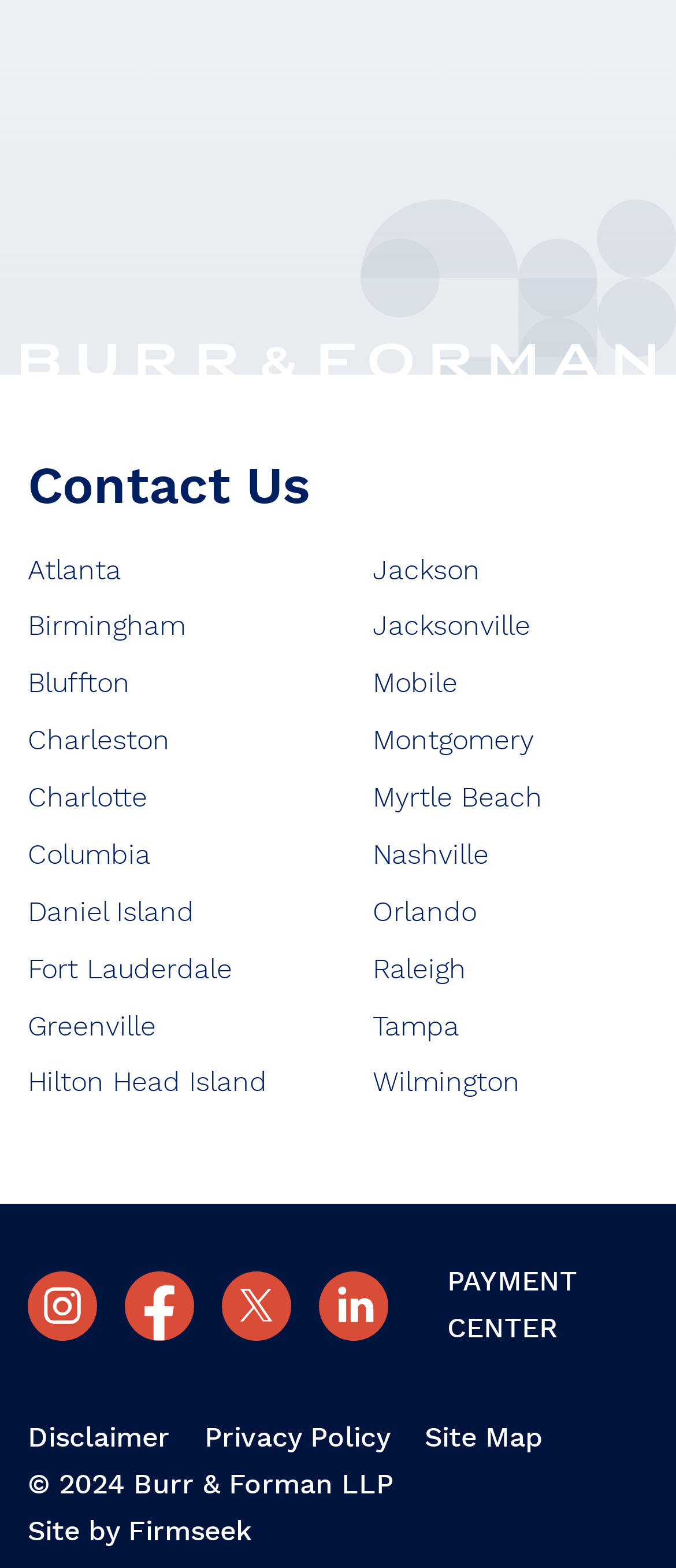Analyze the image and deliver a detailed answer to the question: How many links are there in the footer section?

I counted the number of links in the footer section, including Contact Us, PAYMENT CENTER, Disclaimer, Privacy Policy, Site Map, and Site by Firmseek, and found 6 links.